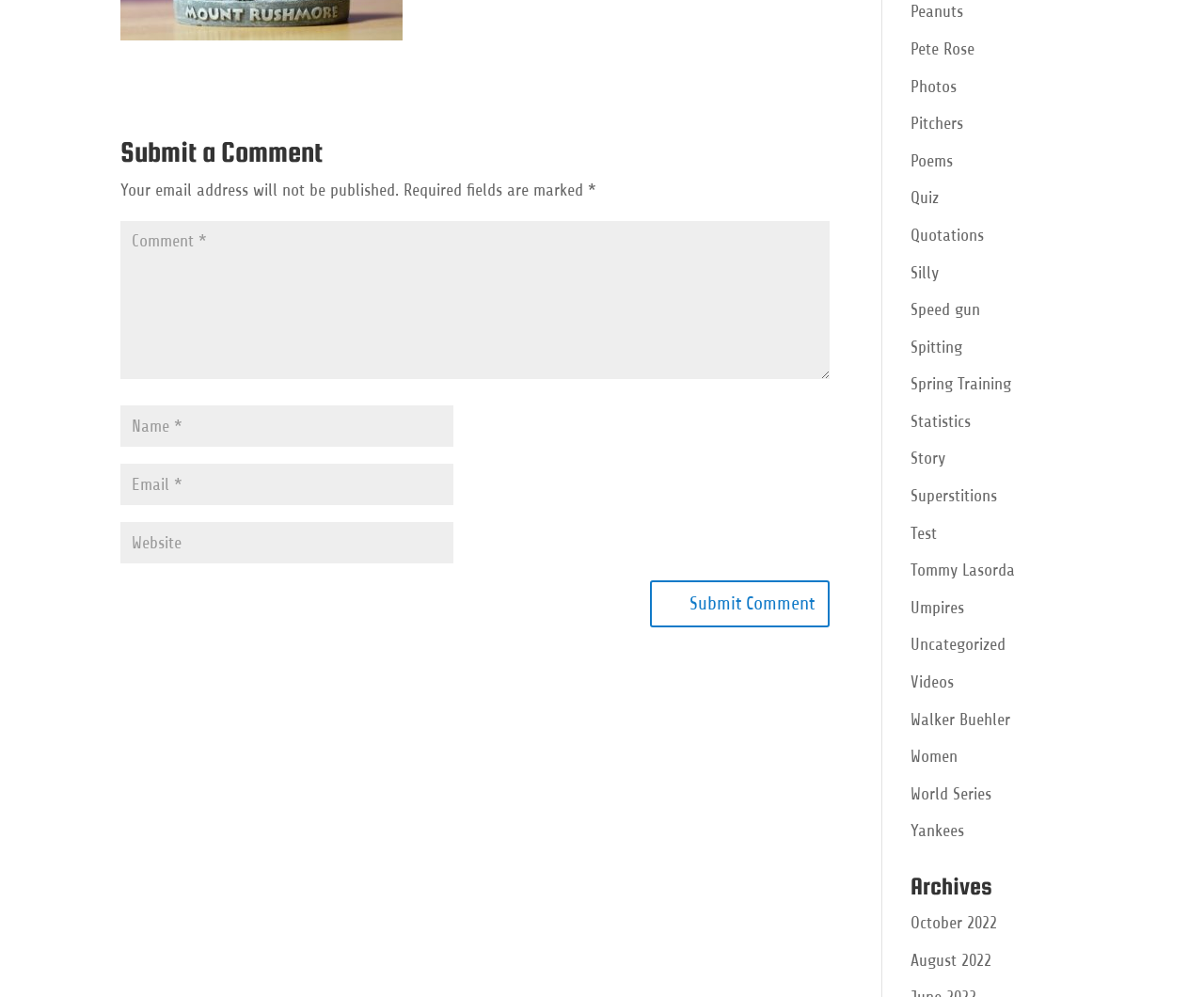Provide your answer in a single word or phrase: 
What is the purpose of the form?

To submit a comment